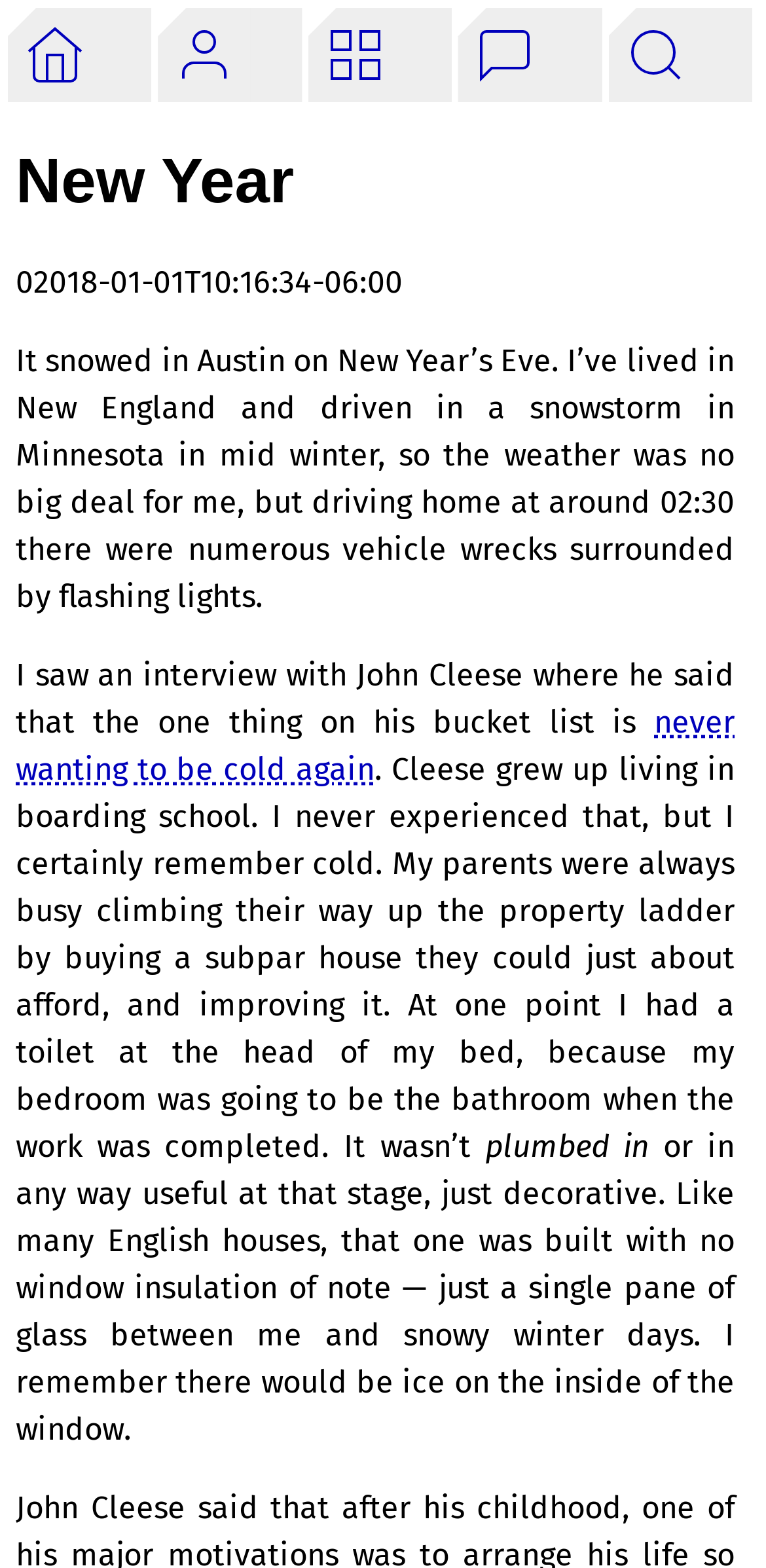Respond to the following question using a concise word or phrase: 
Where did the author drive in a snowstorm?

Minnesota